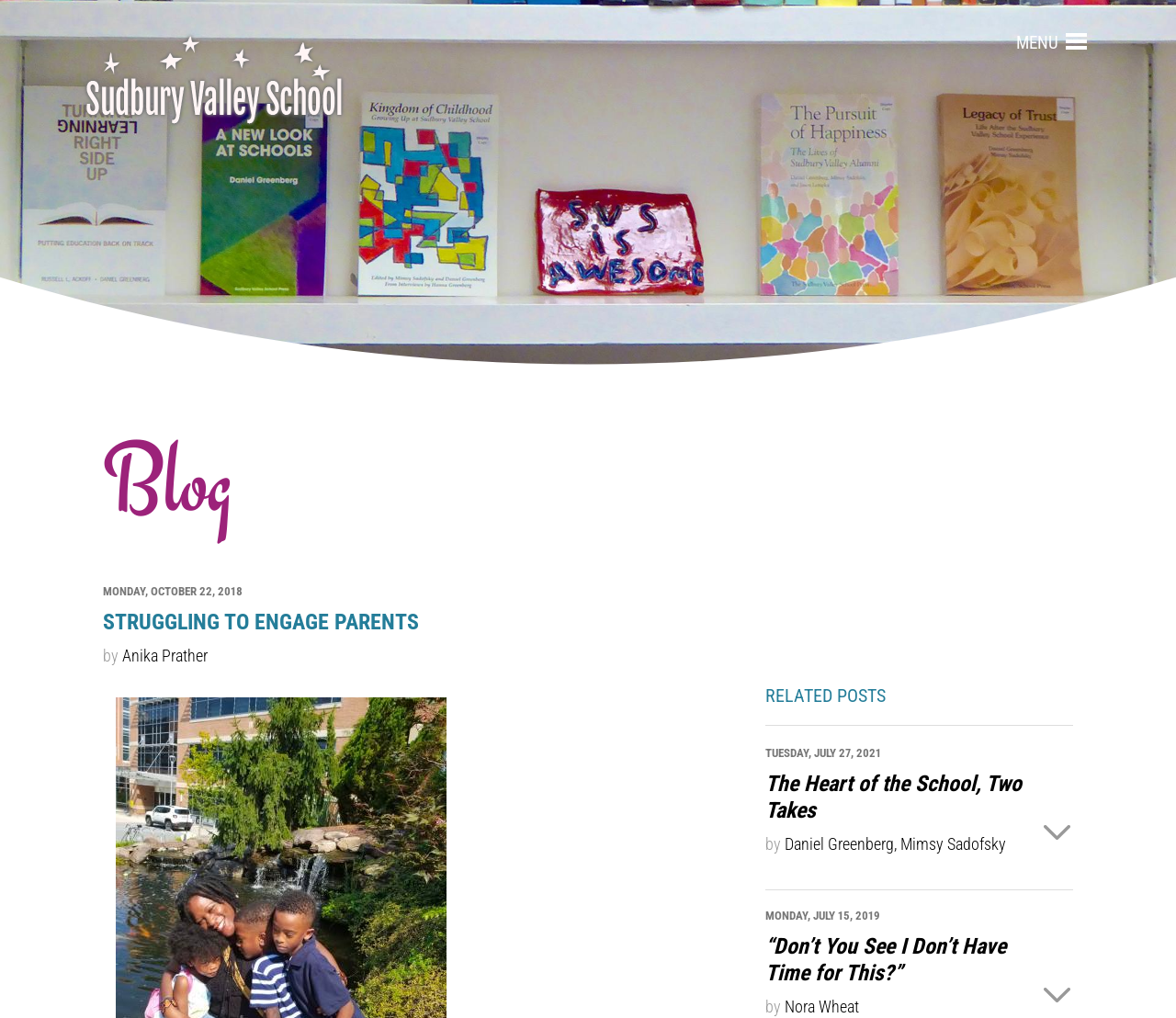How many related posts are there?
Respond to the question with a single word or phrase according to the image.

3